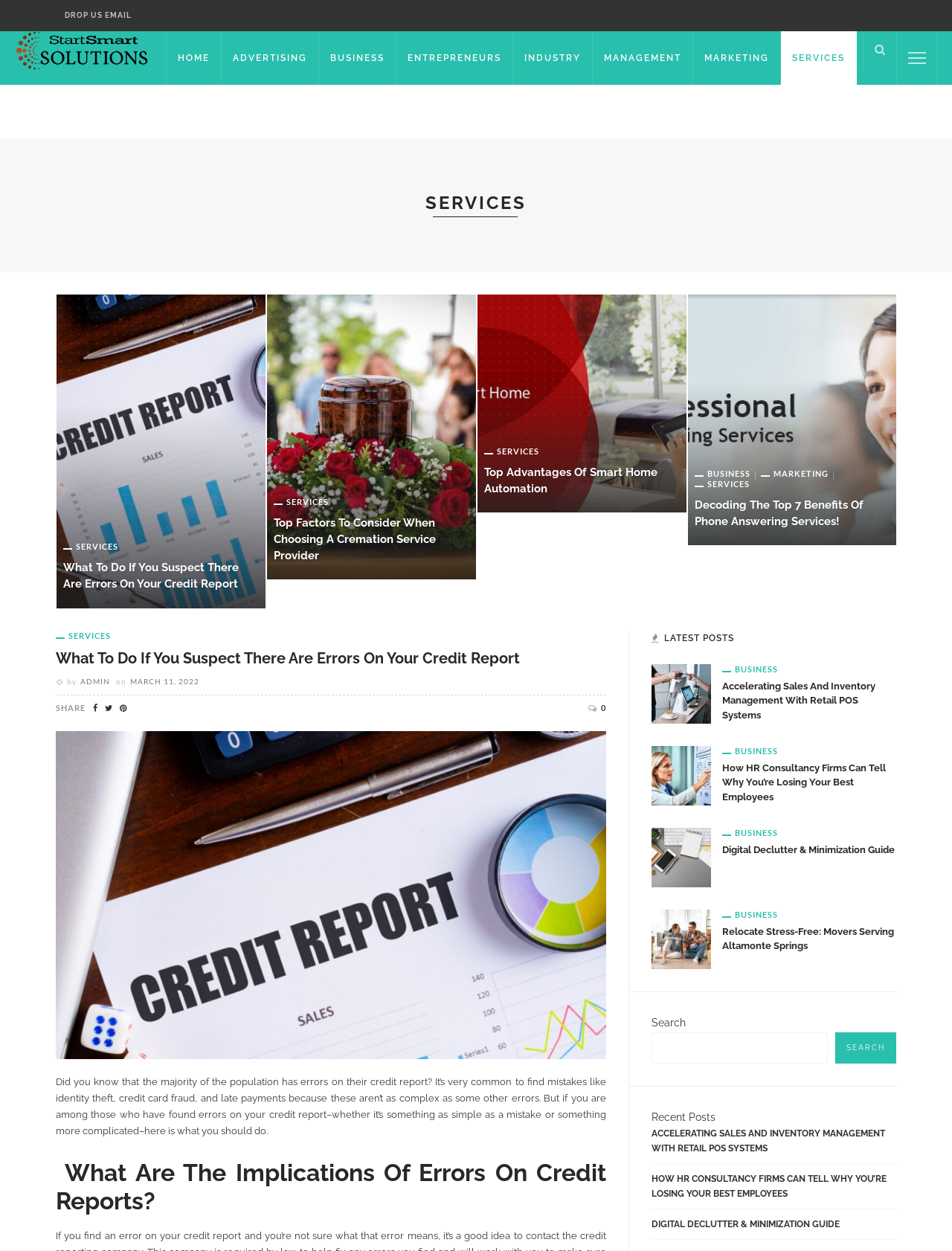Please identify the bounding box coordinates of the area that needs to be clicked to fulfill the following instruction: "Search for something."

[0.684, 0.829, 0.87, 0.854]